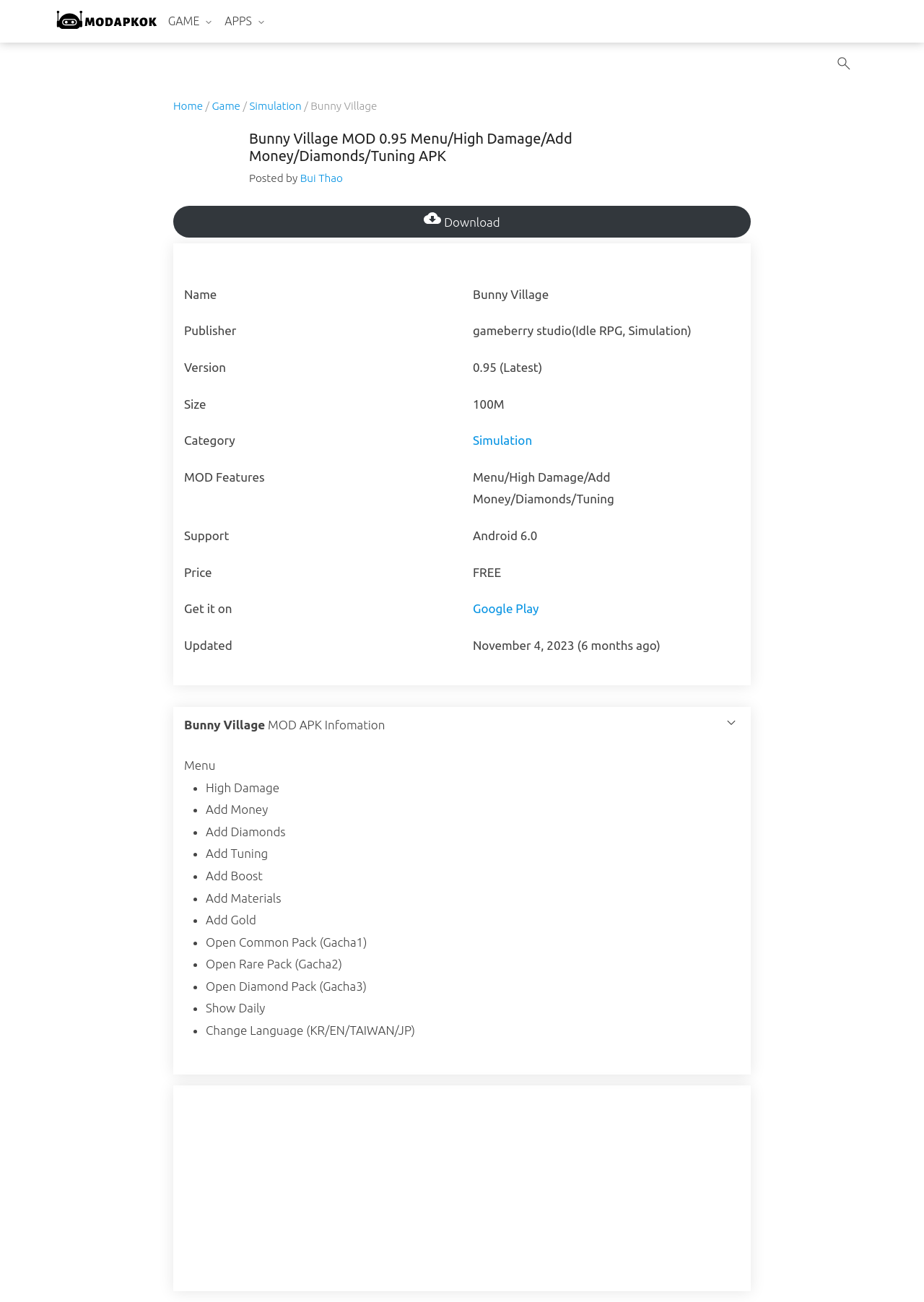What is the main heading of this webpage? Please extract and provide it.

Bunny Village MOD 0.95 Menu/High Damage/Add Money/Diamonds/Tuning APK